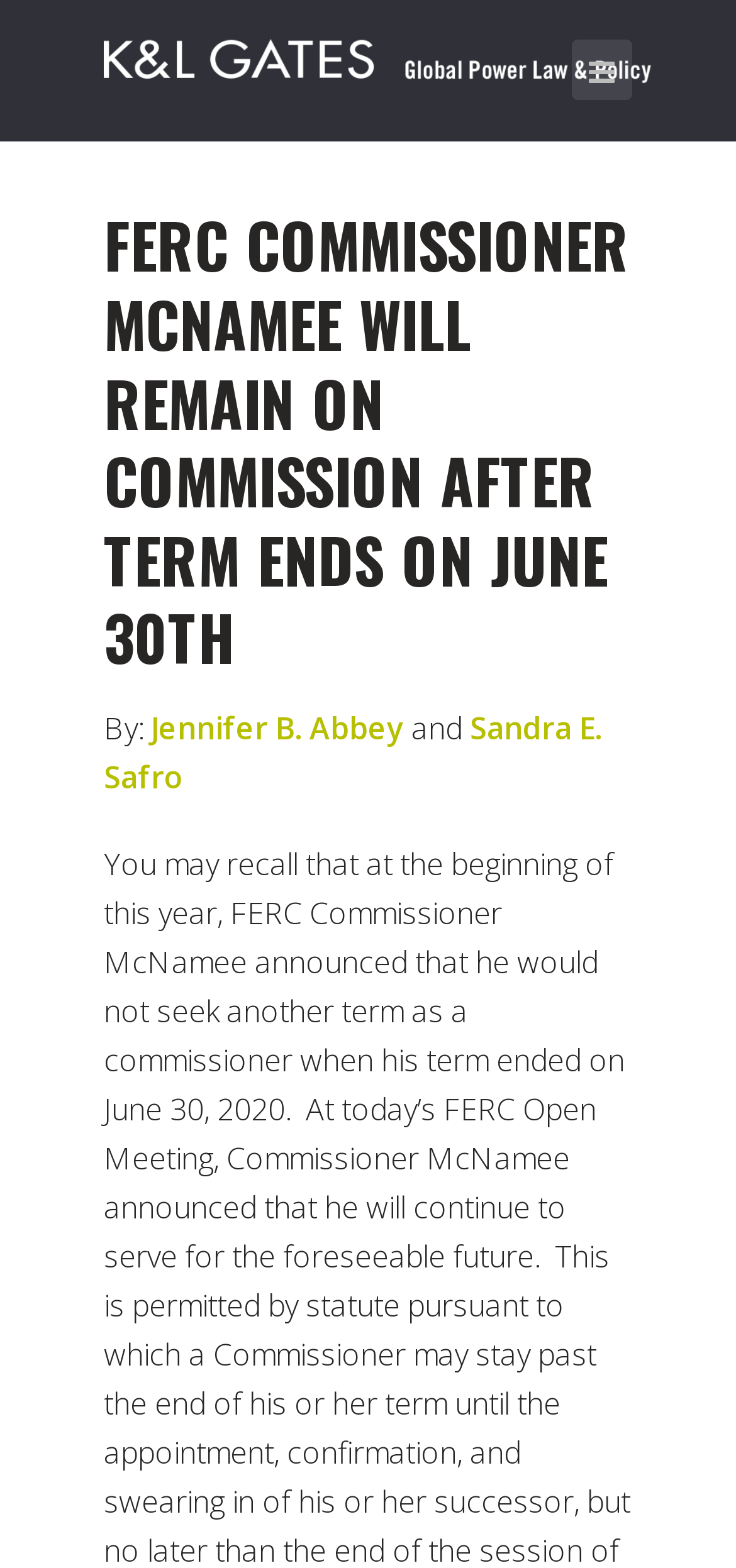Identify and extract the heading text of the webpage.

FERC COMMISSIONER MCNAMEE WILL REMAIN ON COMMISSION AFTER TERM ENDS ON JUNE 30TH